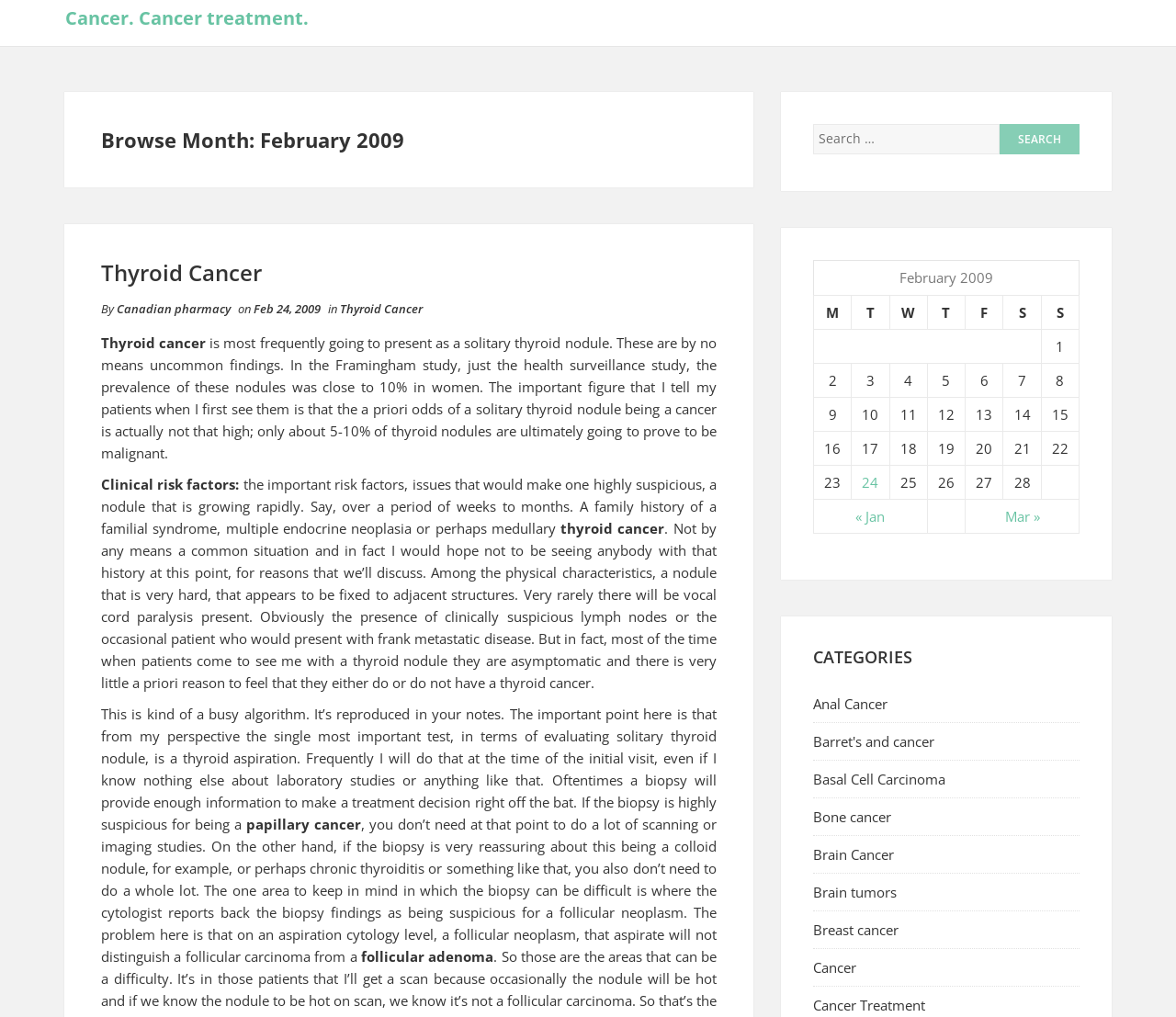What is the name of the type of cancer mentioned?
Using the image, elaborate on the answer with as much detail as possible.

The webpage mentions papillary cancer as a type of cancer that can be diagnosed through a biopsy, and it is mentioned as an example of a cancer that can be diagnosed quickly if the biopsy is highly suspicious.